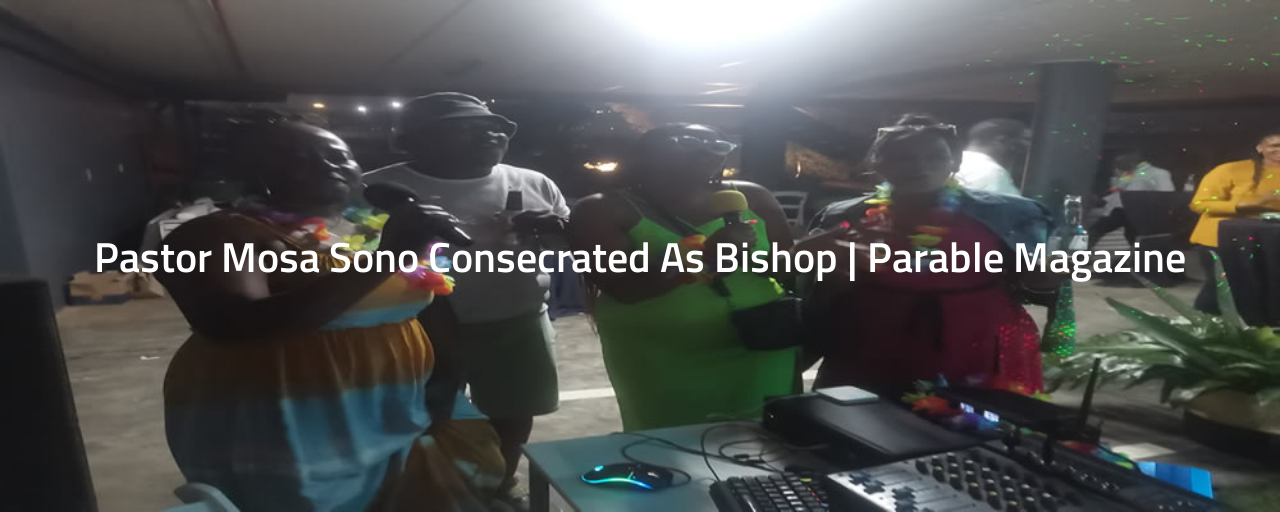How many individuals are singing together?
Provide a thorough and detailed answer to the question.

The number of individuals singing together can be determined by reading the caption, which describes three individuals enthusiastically singing together in the foreground of the image.